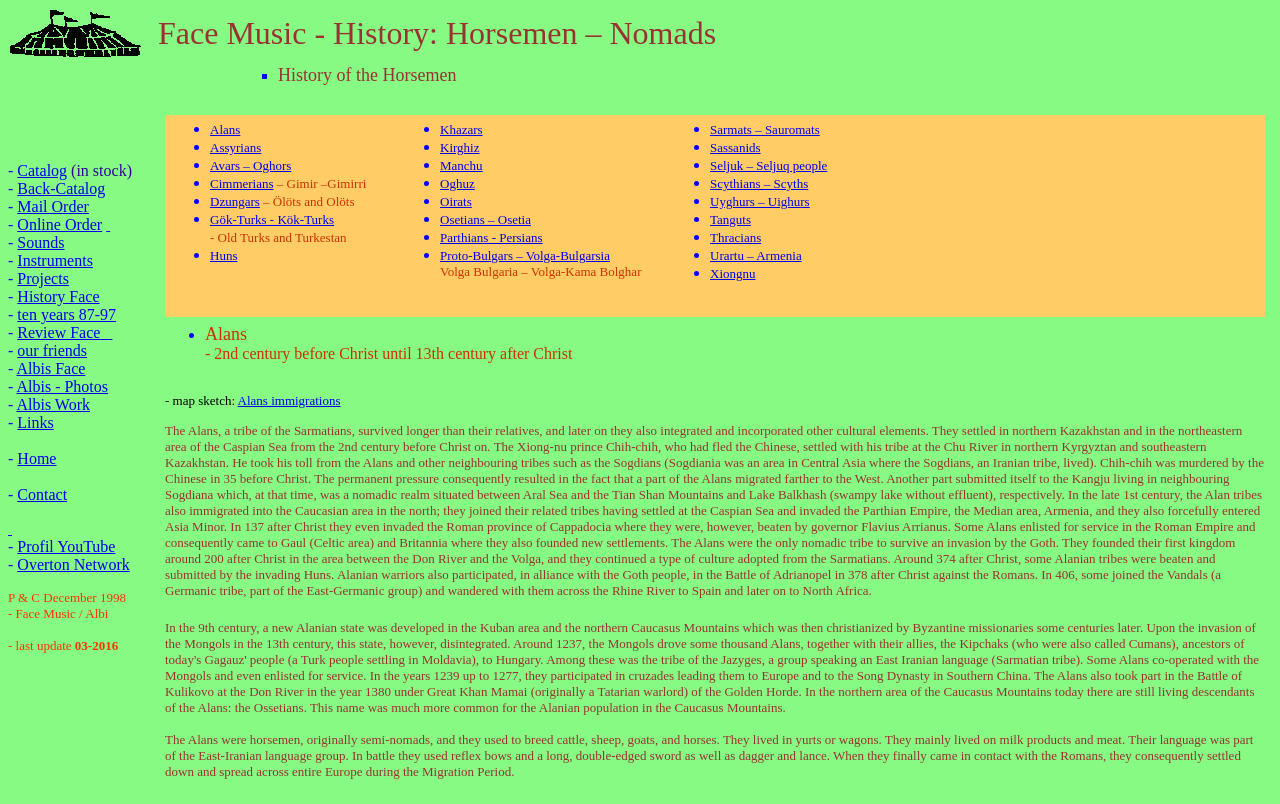Please provide a brief answer to the following inquiry using a single word or phrase:
What is the main topic of this webpage?

History of Horsemen